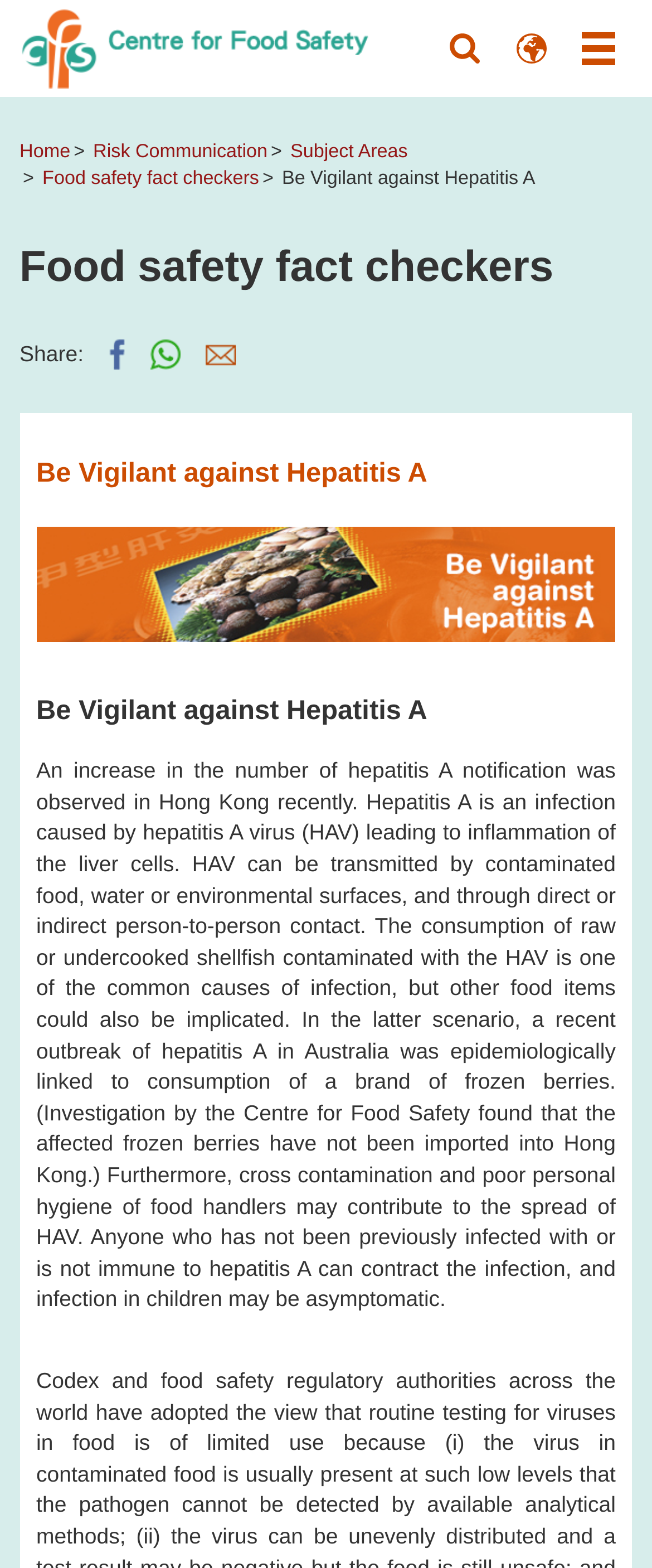Using the description "Risk Communication", locate and provide the bounding box of the UI element.

[0.143, 0.091, 0.41, 0.103]